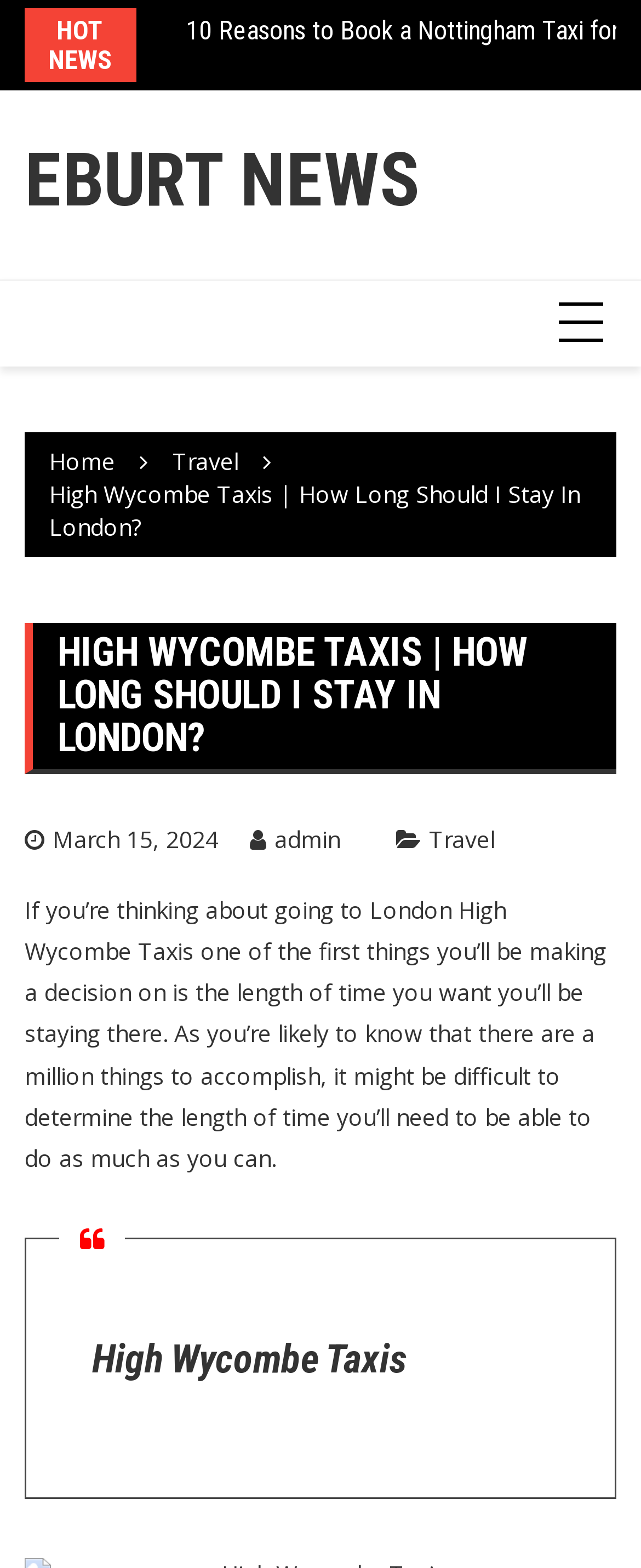What is the topic of the latest article?
Please respond to the question with a detailed and thorough explanation.

I determined the topic of the latest article by looking at the heading 'HIGH WYCOMBE TAXIS | HOW LONG SHOULD I STAY IN LONDON?' and the content of the article, which discusses the length of time one should stay in London when traveling with High Wycombe Taxis.